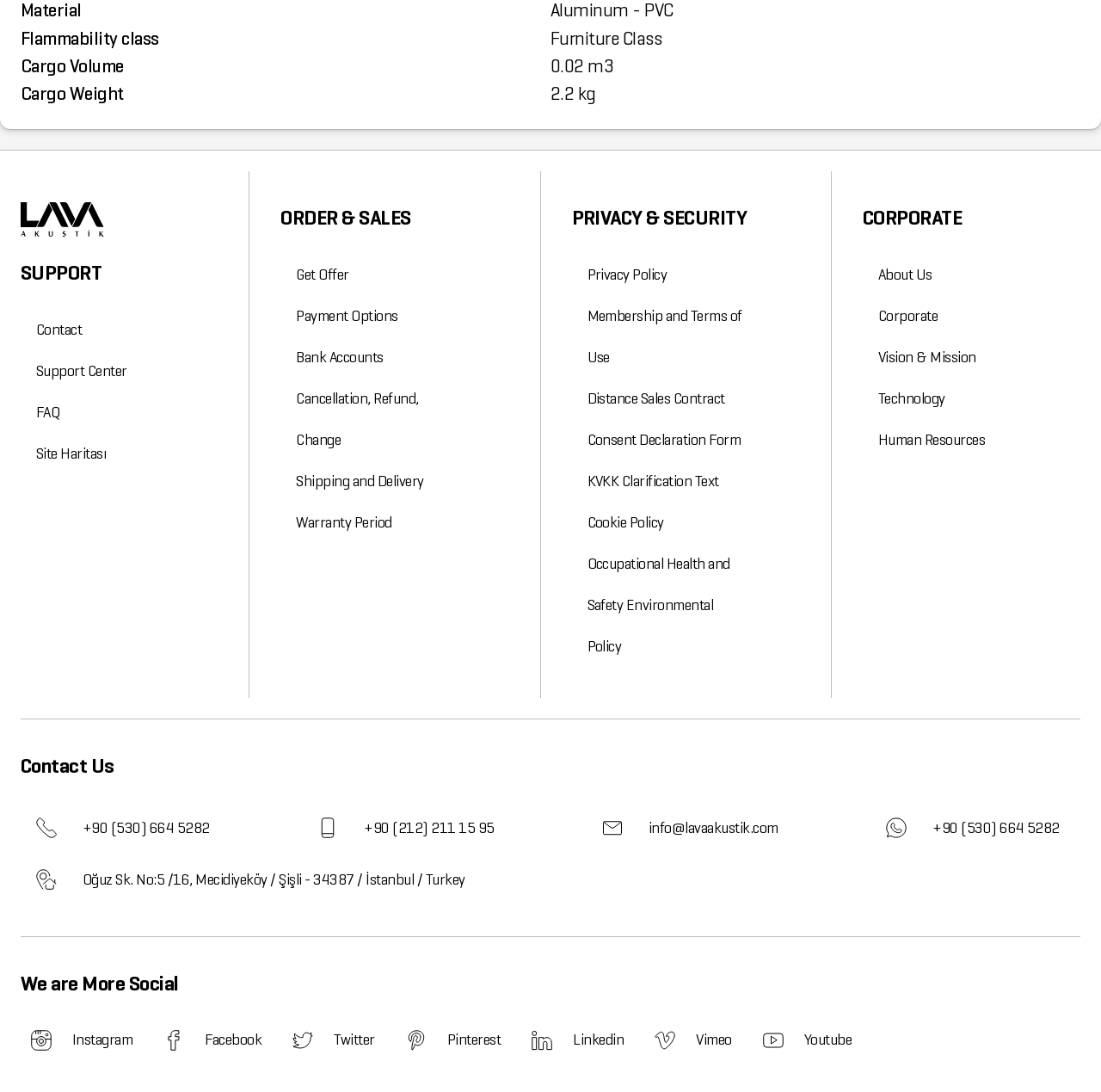What is the flammability class?
Refer to the image and provide a one-word or short phrase answer.

Not specified